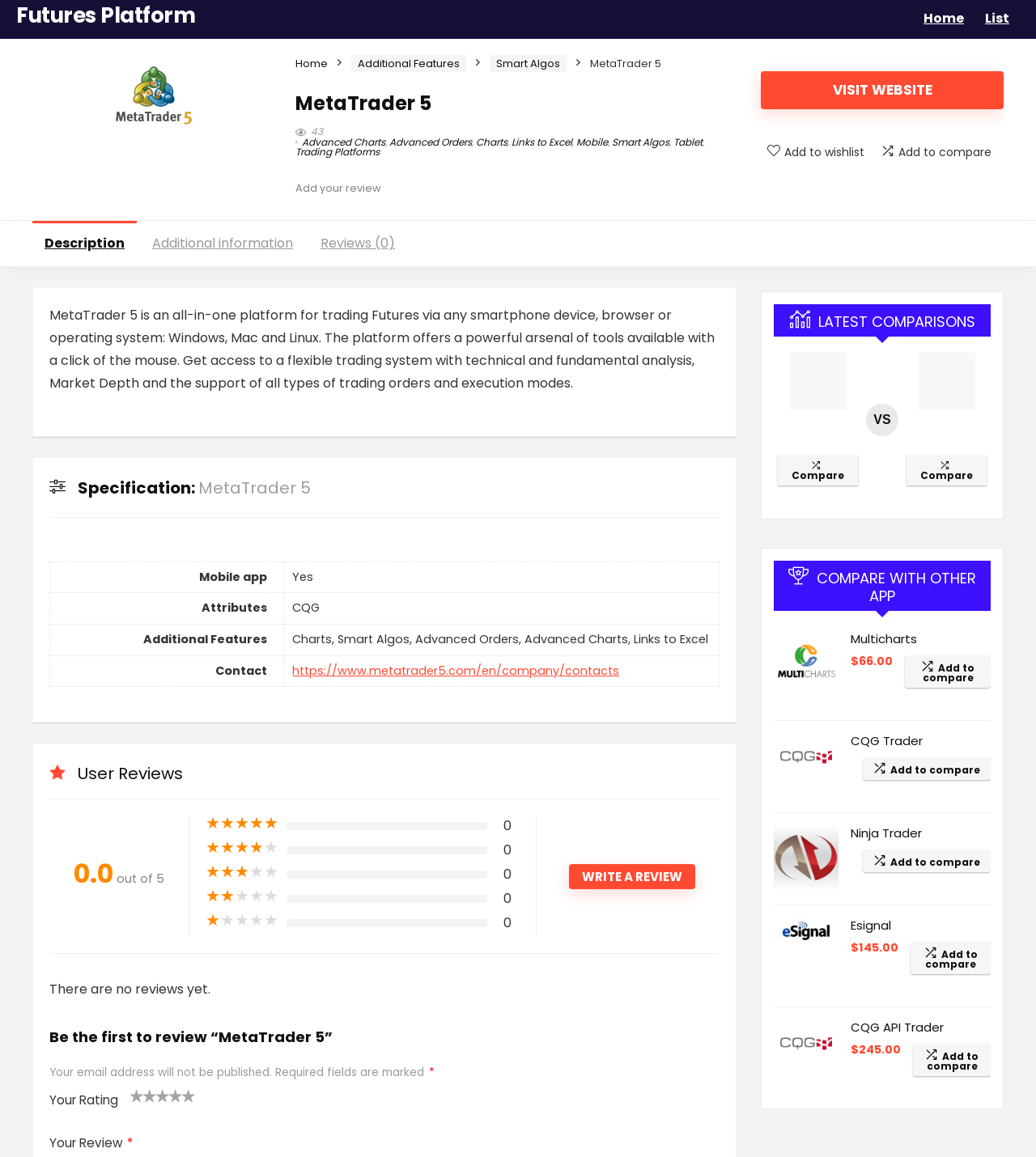Find the bounding box coordinates of the element you need to click on to perform this action: 'Click on the 'Home' link'. The coordinates should be represented by four float values between 0 and 1, in the format [left, top, right, bottom].

[0.881, 0.003, 0.941, 0.03]